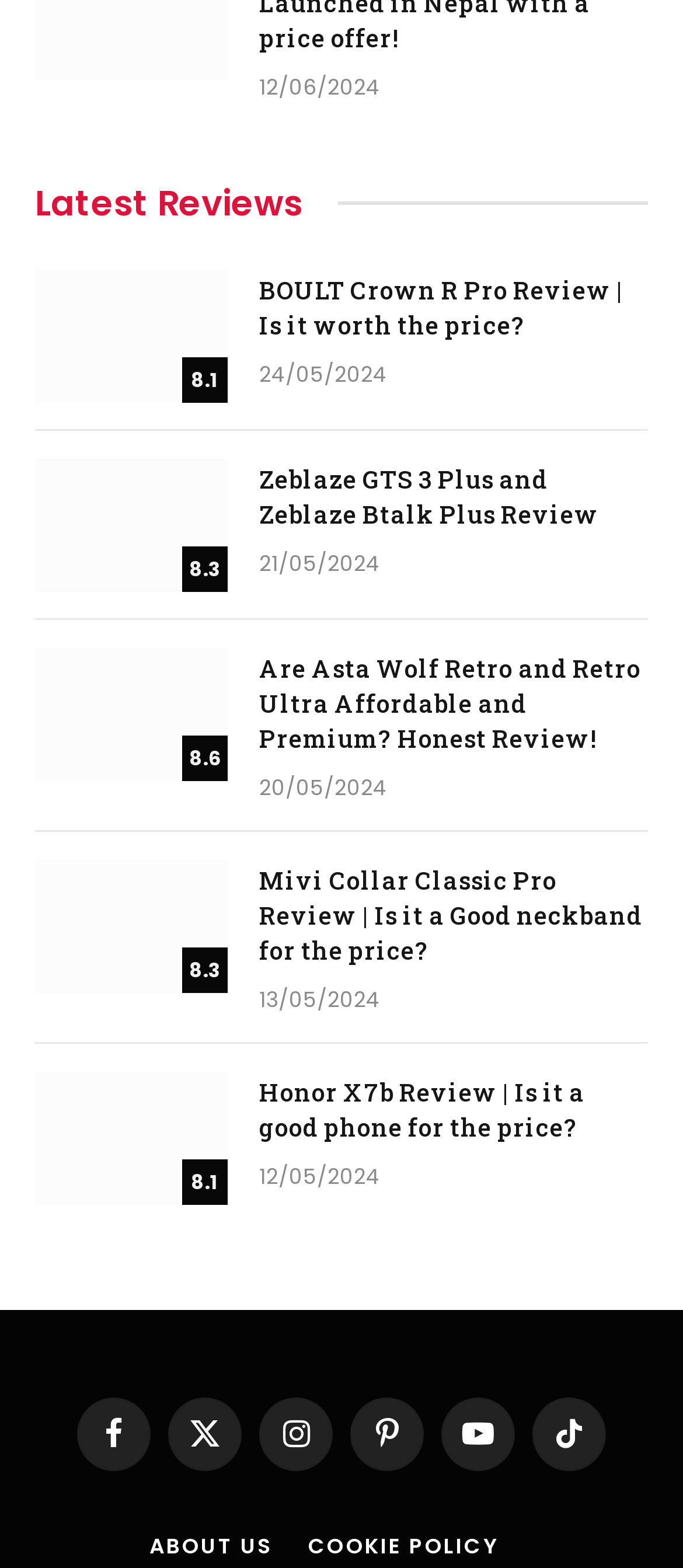Bounding box coordinates are specified in the format (top-left x, top-left y, bottom-right x, bottom-right y). All values are floating point numbers bounded between 0 and 1. Please provide the bounding box coordinate of the region this sentence describes: Pinterest

[0.513, 0.891, 0.621, 0.938]